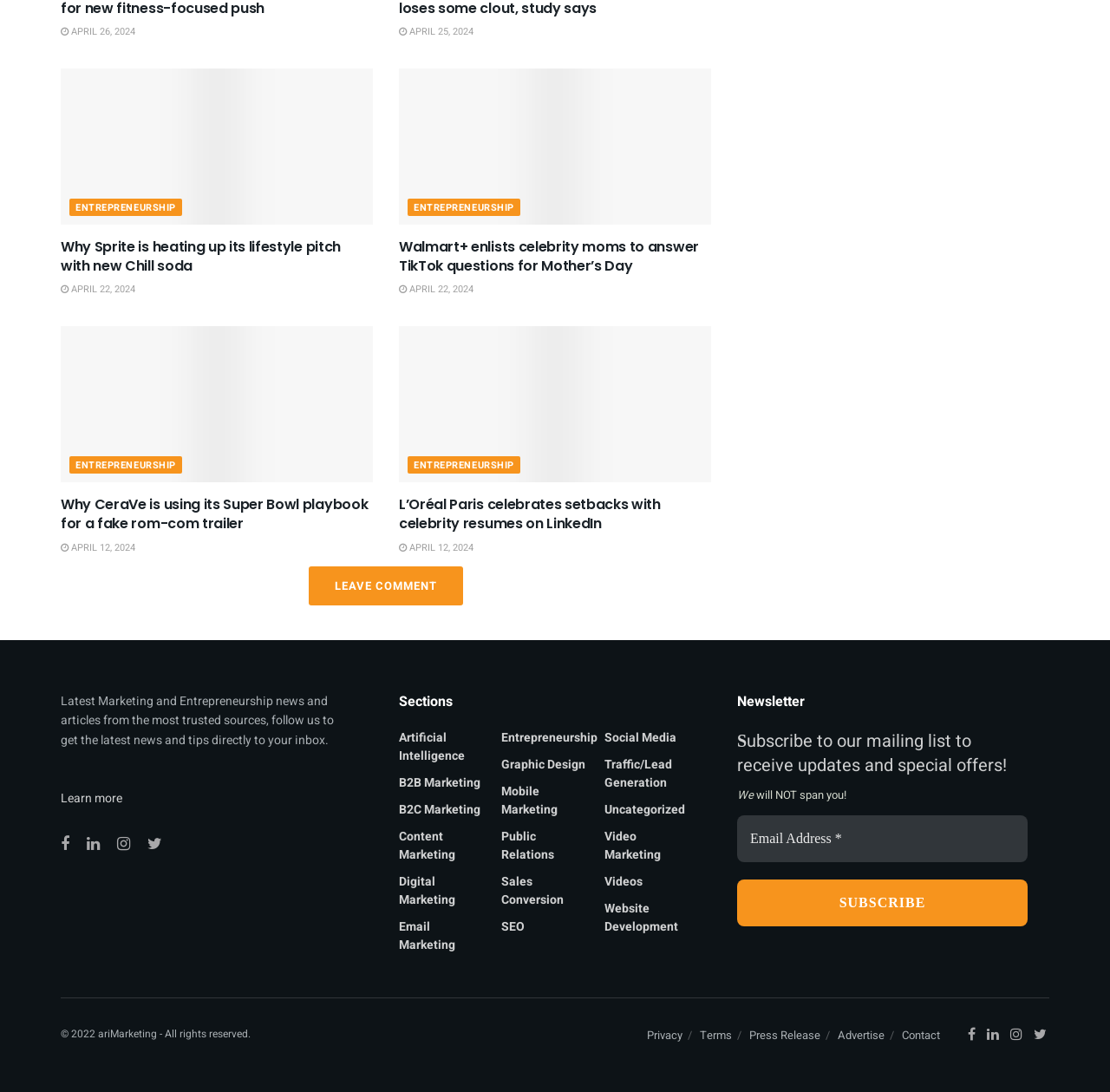What is the date of the second article?
Give a detailed explanation using the information visible in the image.

I examined the second article element [1135] and found a link with the text 'APRIL 22, 2024' inside it, which indicates the date of the second article.